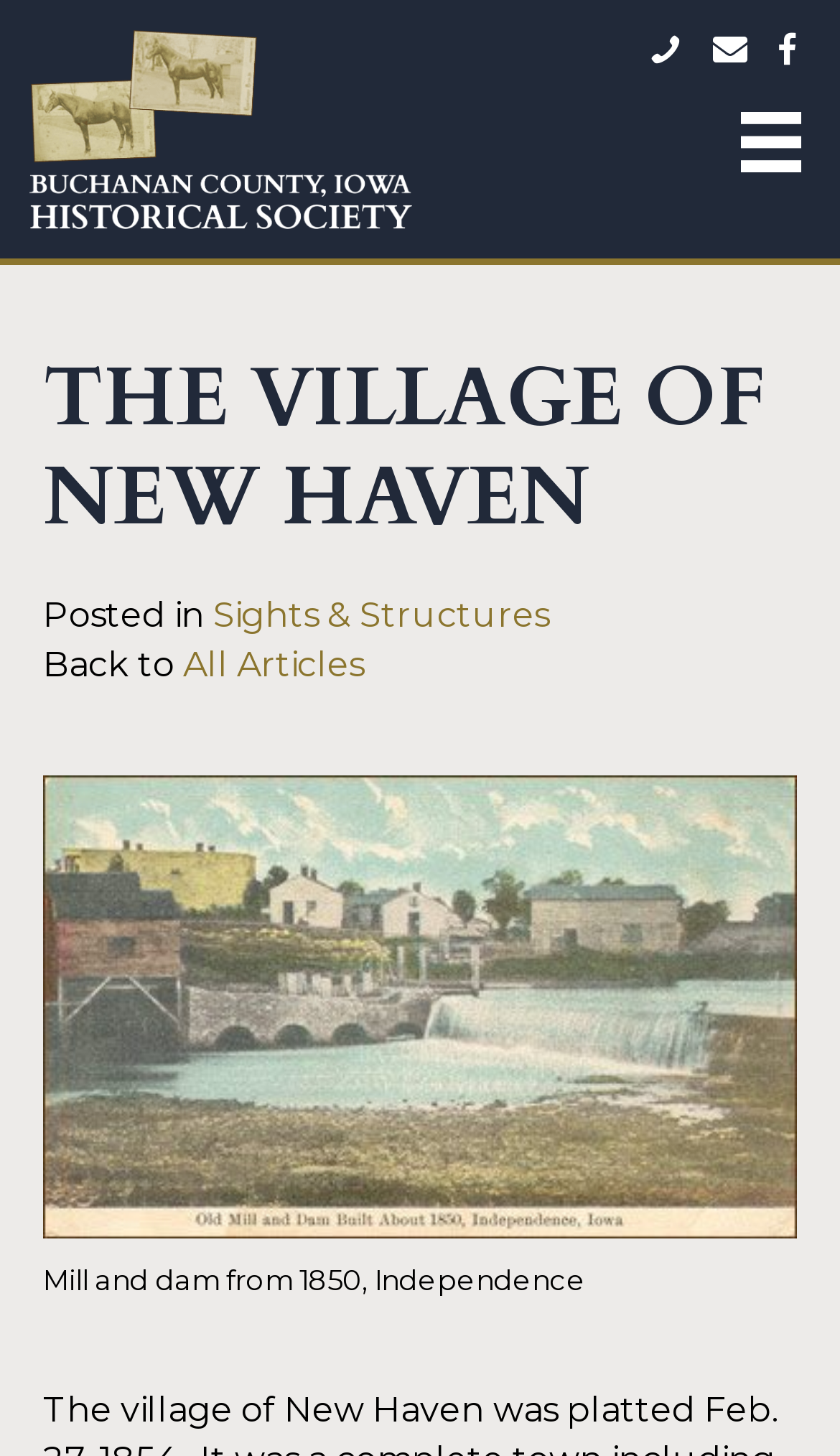Based on the visual content of the image, answer the question thoroughly: What is the name of the village?

The name of the village can be found in the heading element 'THE VILLAGE OF NEW HAVEN' which is located at the top of the webpage.